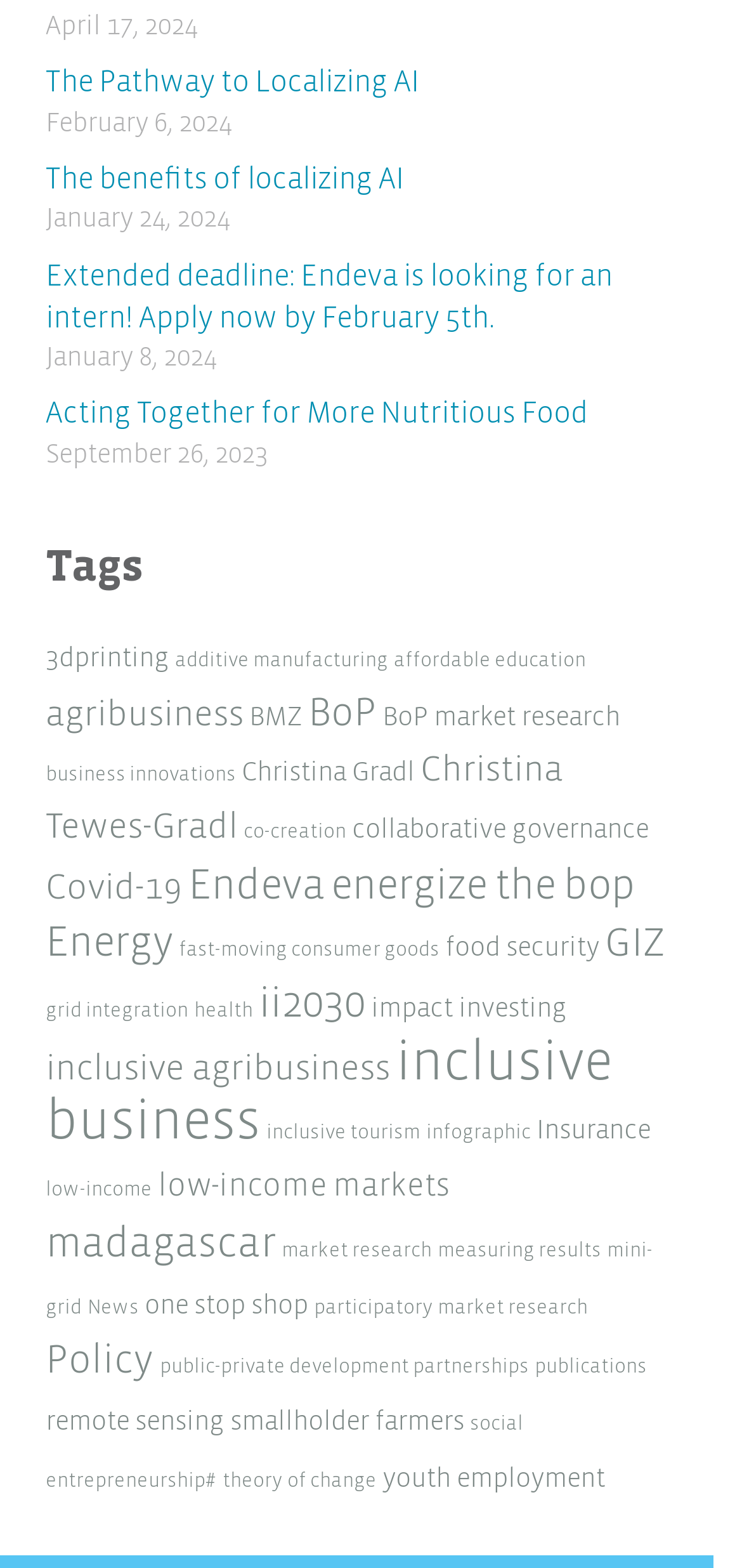Give the bounding box coordinates for the element described by: "The Pathway to Localizing AI".

[0.062, 0.043, 0.564, 0.062]